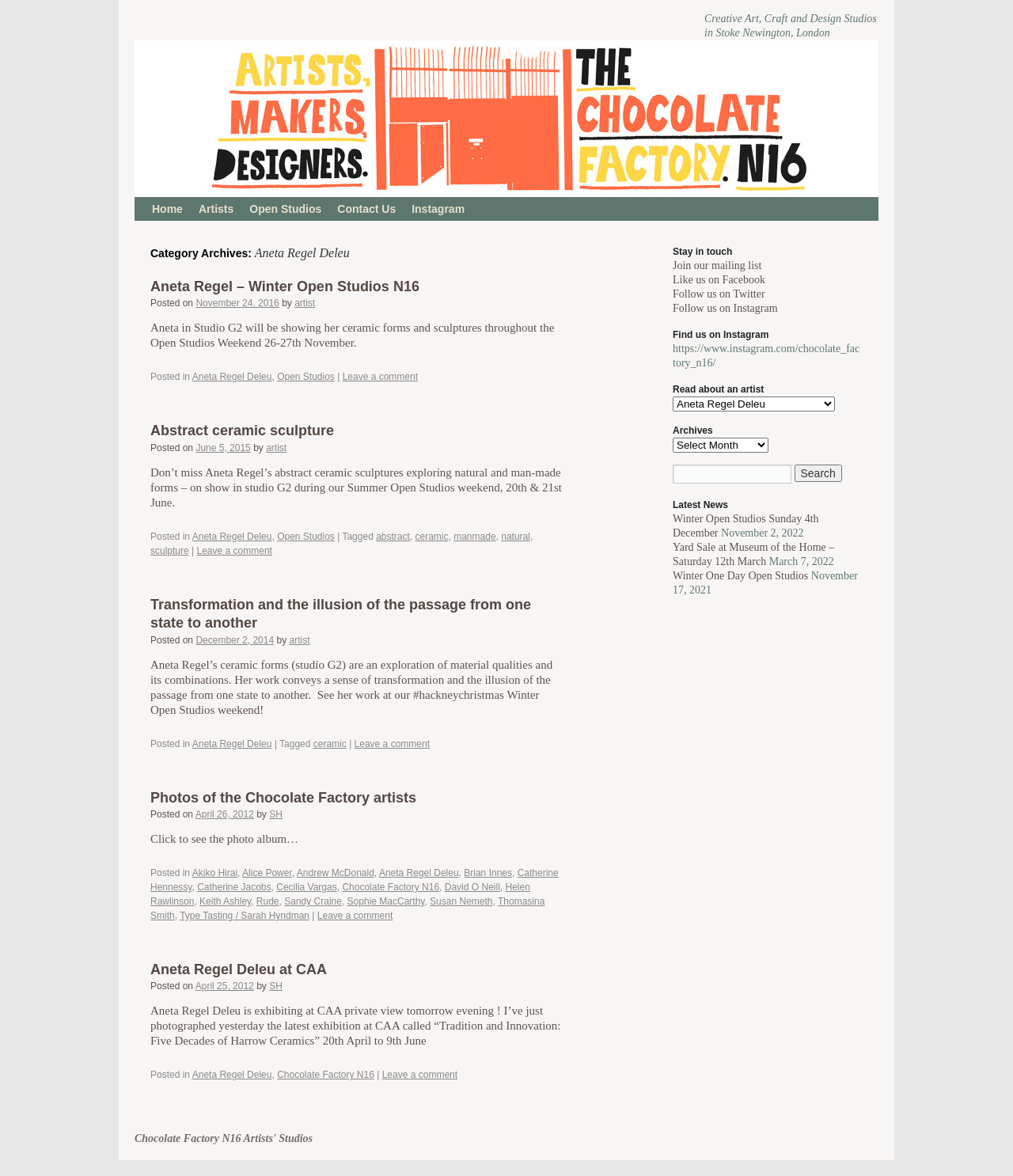Extract the bounding box for the UI element that matches this description: "Winter One Day Open Studios".

[0.664, 0.485, 0.798, 0.495]